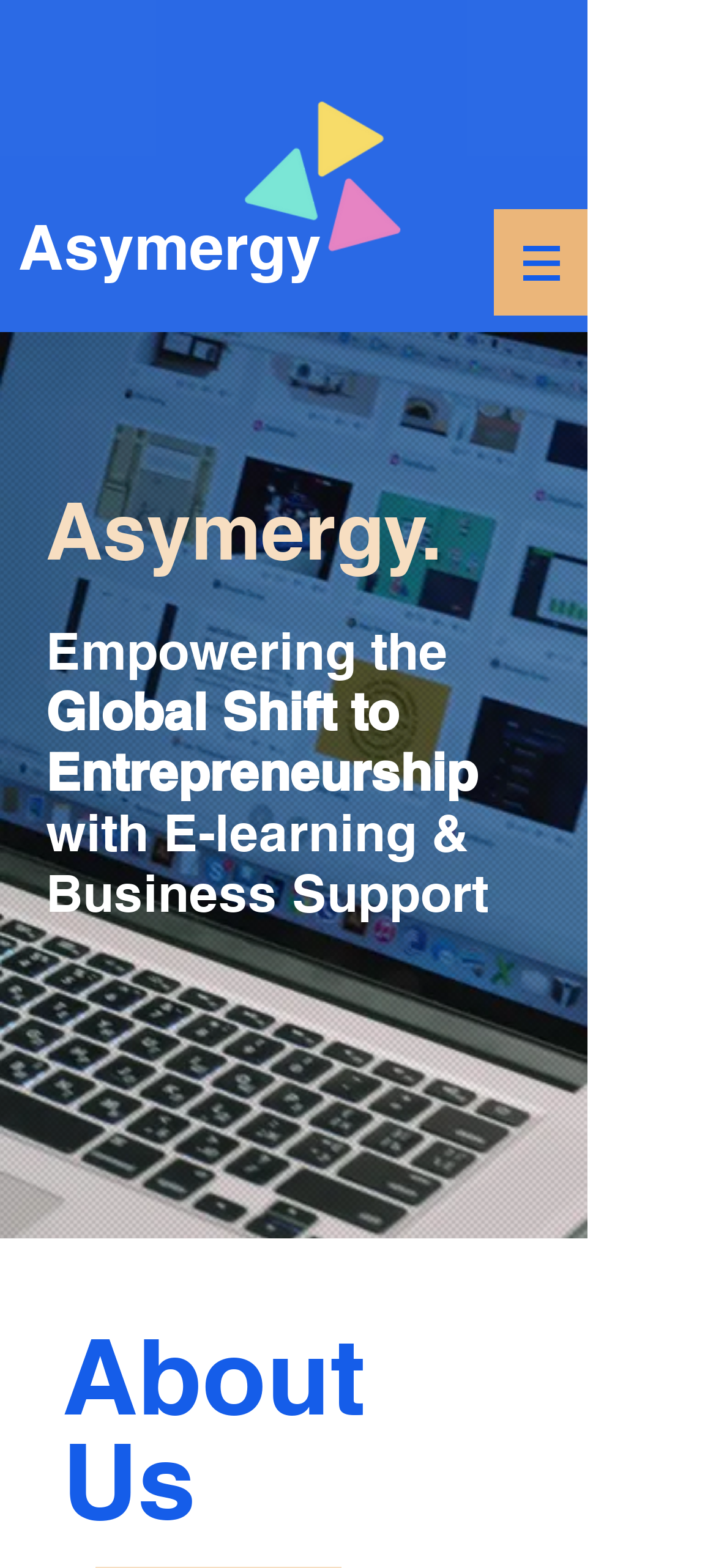What is the main purpose of the corporation?
Please look at the screenshot and answer using one word or phrase.

Empowering entrepreneurship